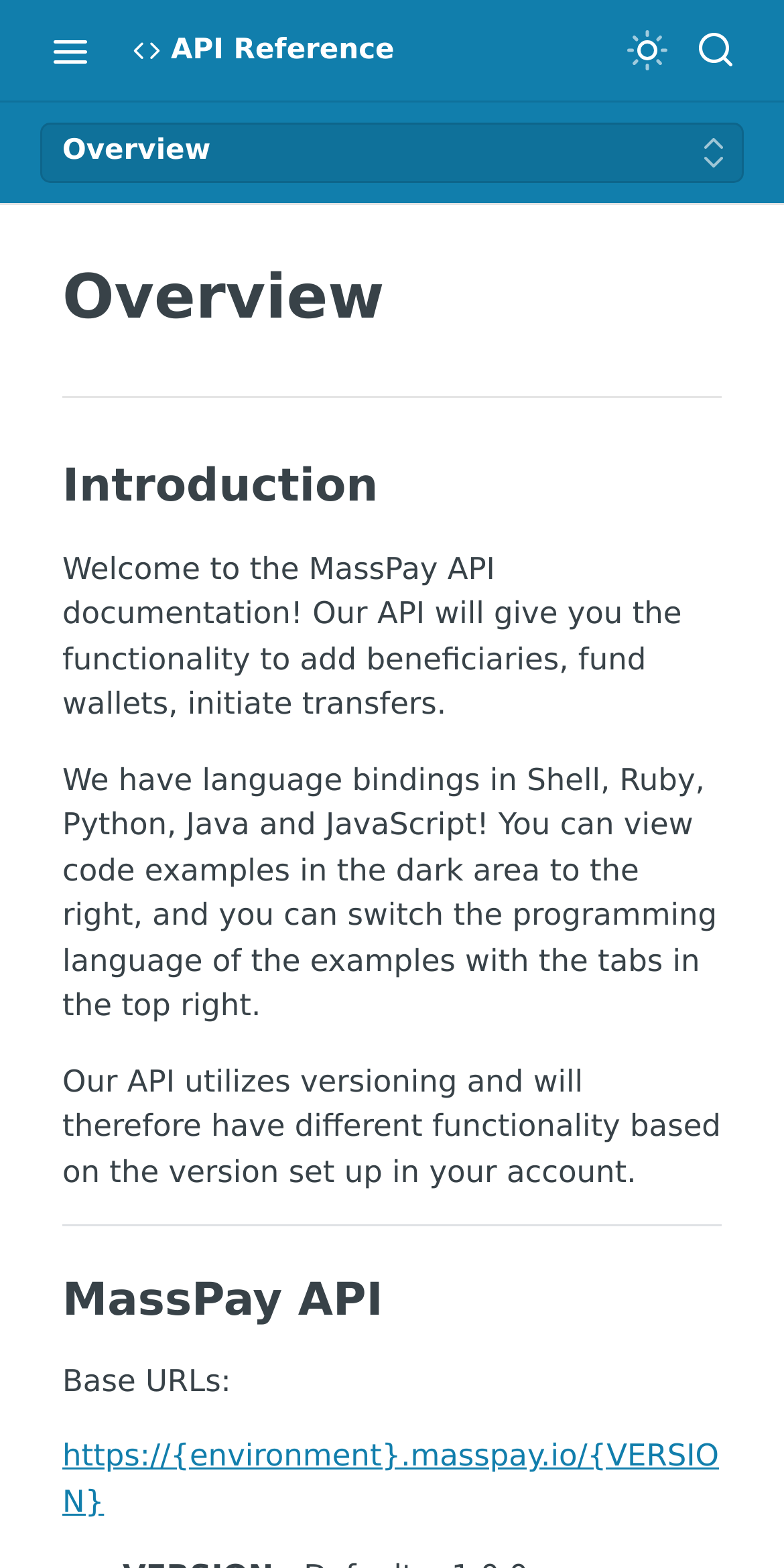Identify the bounding box for the UI element that is described as follows: "Versioning".

[0.15, 0.231, 0.85, 0.261]